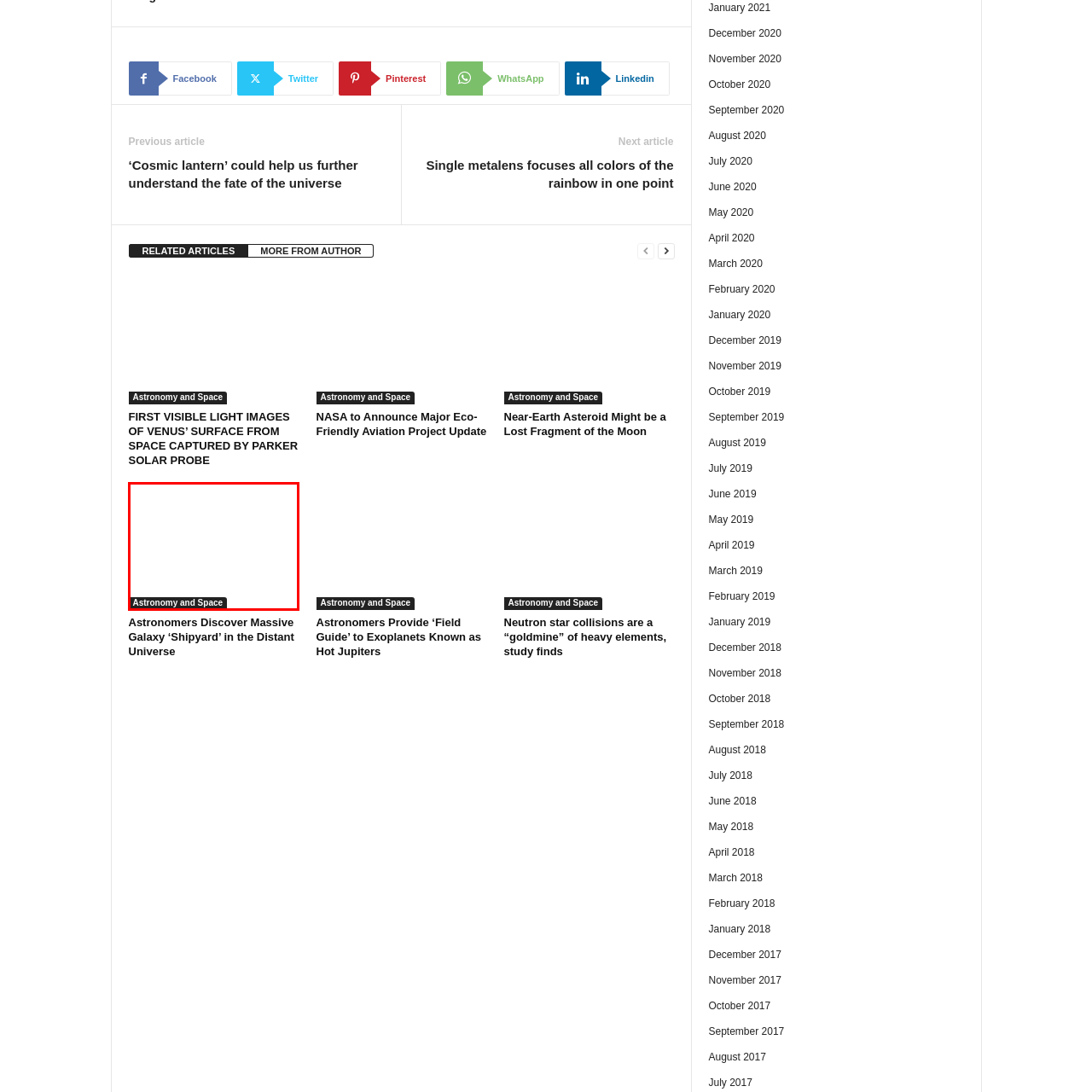Detail the features and components of the image inside the red outline.

This image features the heading "Astronomy and Space," likely indicating content related to the vast field of astronomical studies, including topics on celestial bodies, space exploration, and significant discoveries in the universe. The heading suggests a focus on educational or news articles that delve into various aspects of space science. The design is minimalistic, presenting an inviting aesthetic for readers interested in astronomical phenomena and discoveries.